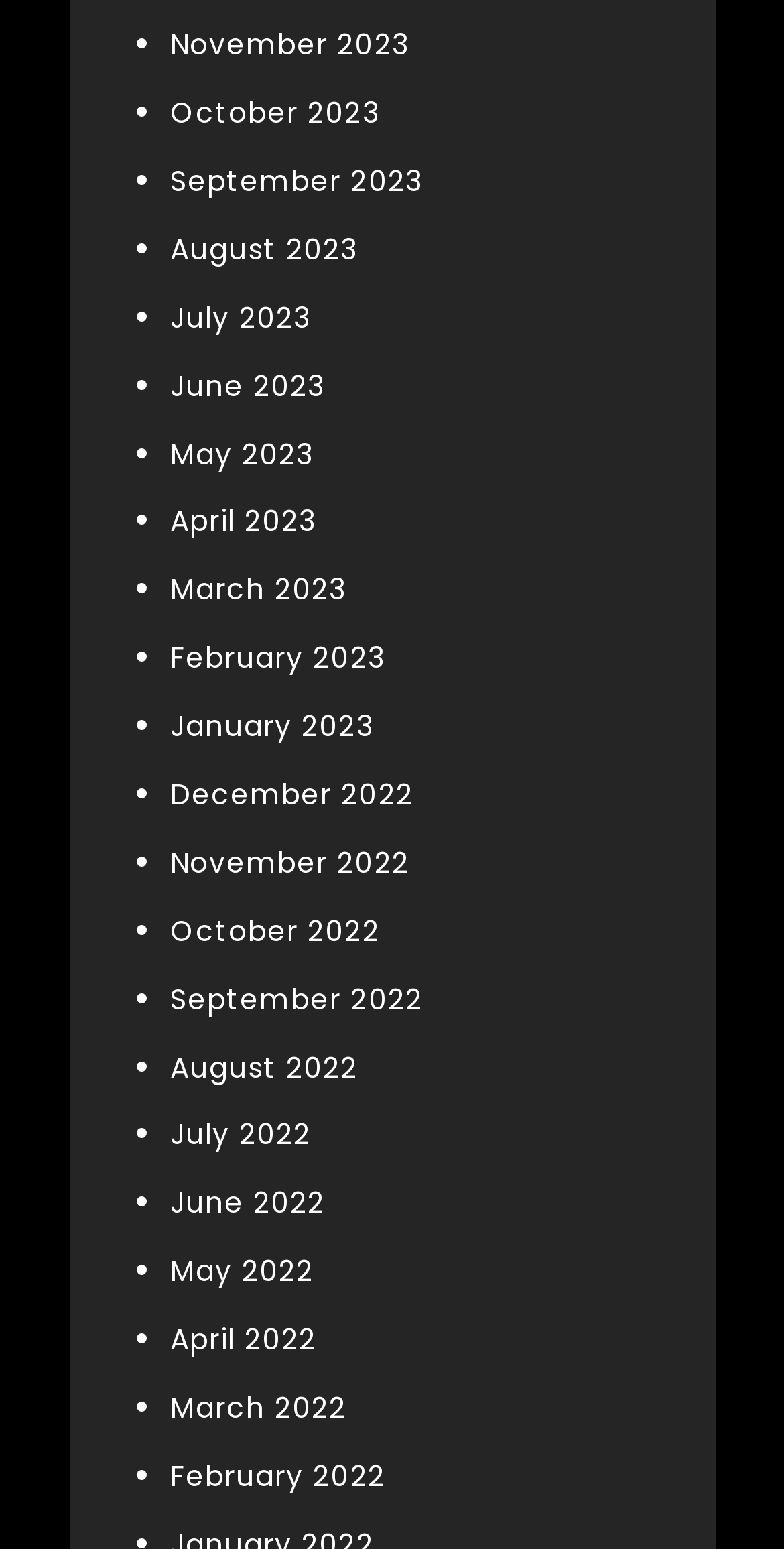What is the pattern of the list markers?
Analyze the image and deliver a detailed answer to the question.

I observed that each item in the list is preceded by a bullet point (•), indicating that the list markers are bullets.